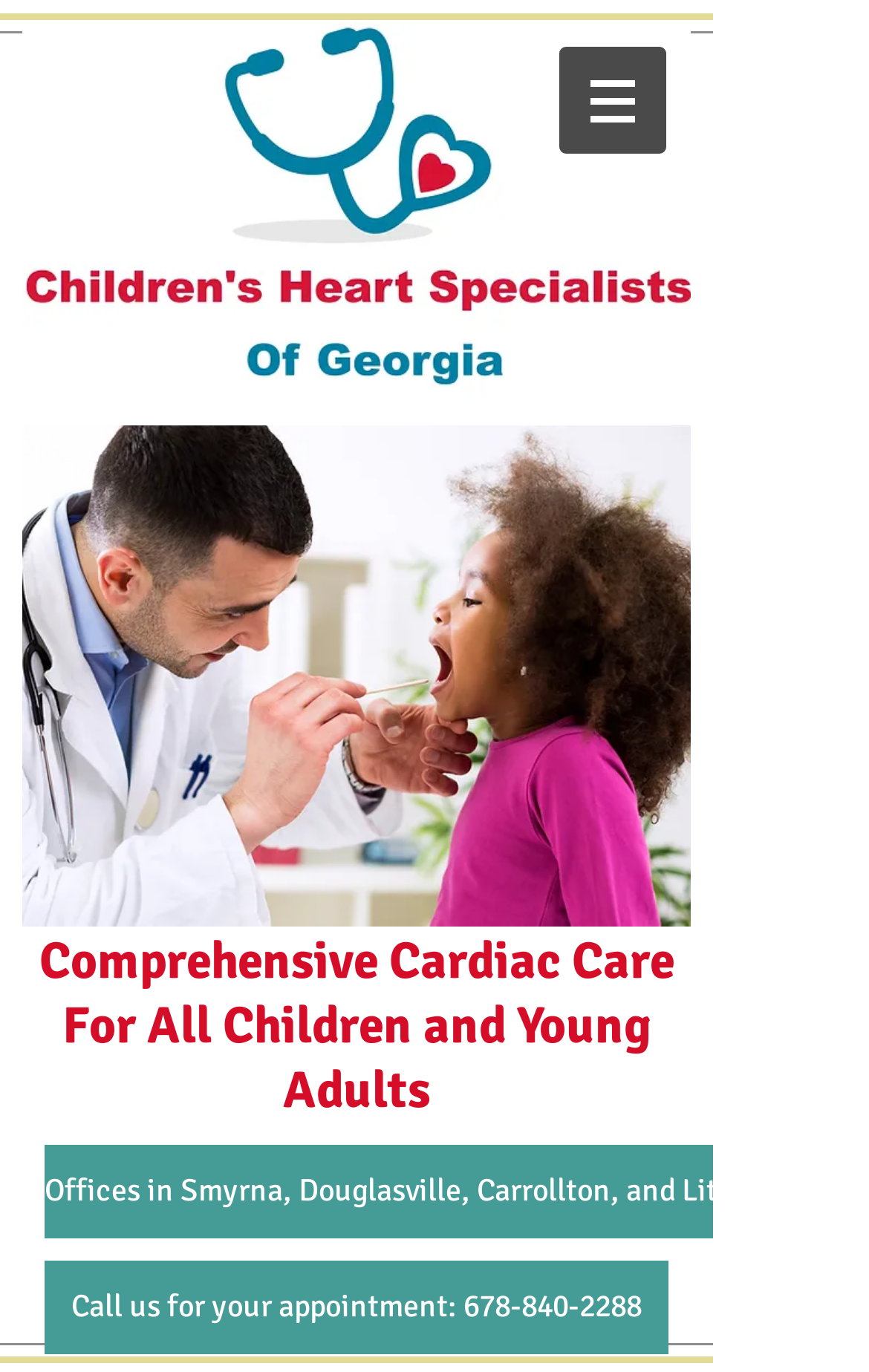Can you give a detailed response to the following question using the information from the image? What is the phone number for appointments?

I found the phone number by looking at the link element that says 'Call us for your appointment:' and the number is provided right after that.